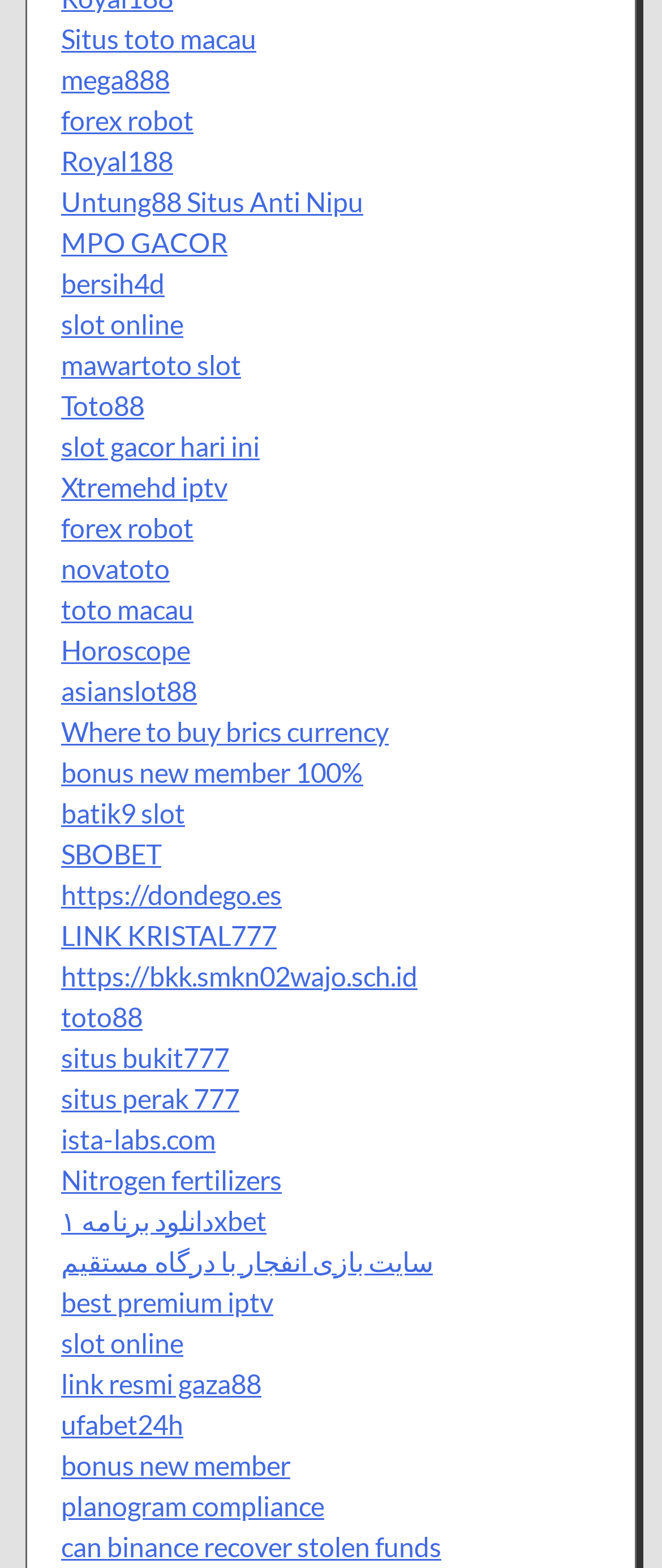Answer with a single word or phrase: 
Is there a link to a specific slot game?

Yes